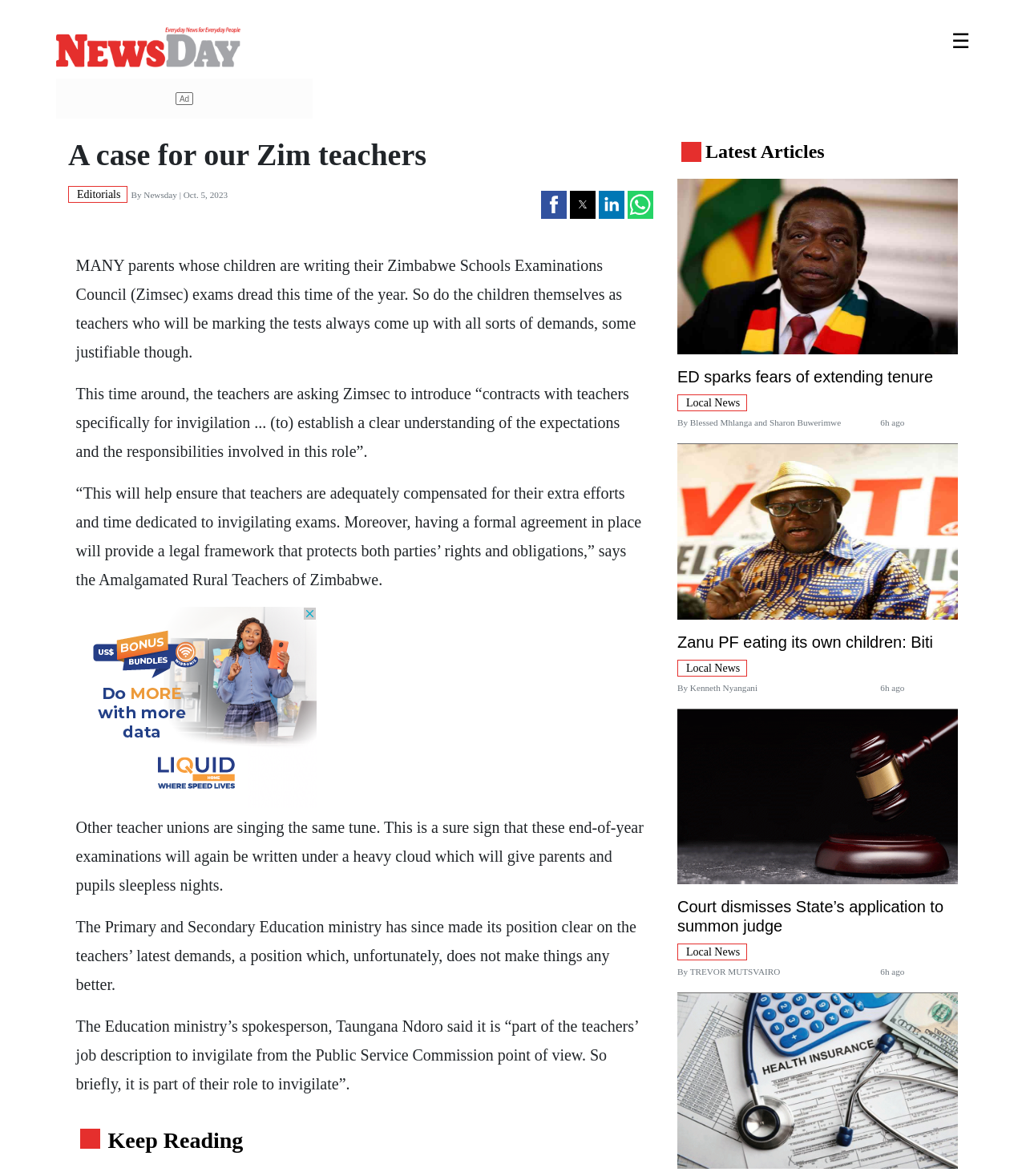Using the provided element description: "Read More »Crappy Code Judgement", identify the bounding box coordinates. The coordinates should be four floats between 0 and 1 in the order [left, top, right, bottom].

None